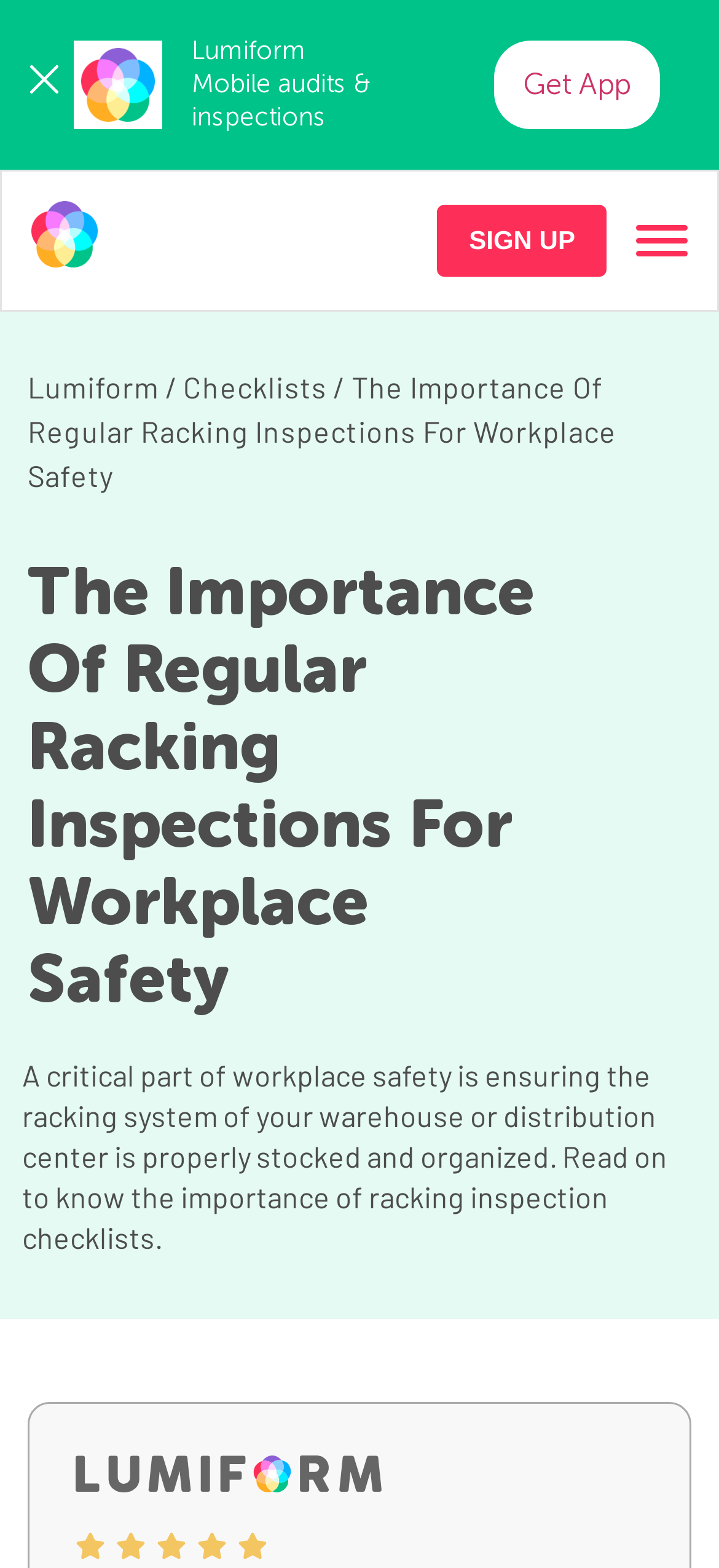Find the bounding box coordinates for the HTML element described as: "parent_node: SIGN UP". The coordinates should consist of four float values between 0 and 1, i.e., [left, top, right, bottom].

[0.044, 0.128, 0.136, 0.179]